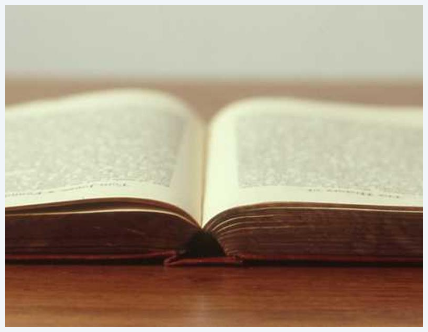Is the book in good condition?
Carefully examine the image and provide a detailed answer to the question.

The book appears to be well-used, with slight wear visible along the edges, suggesting that it has been referenced often, which implies that the book is not in pristine condition.